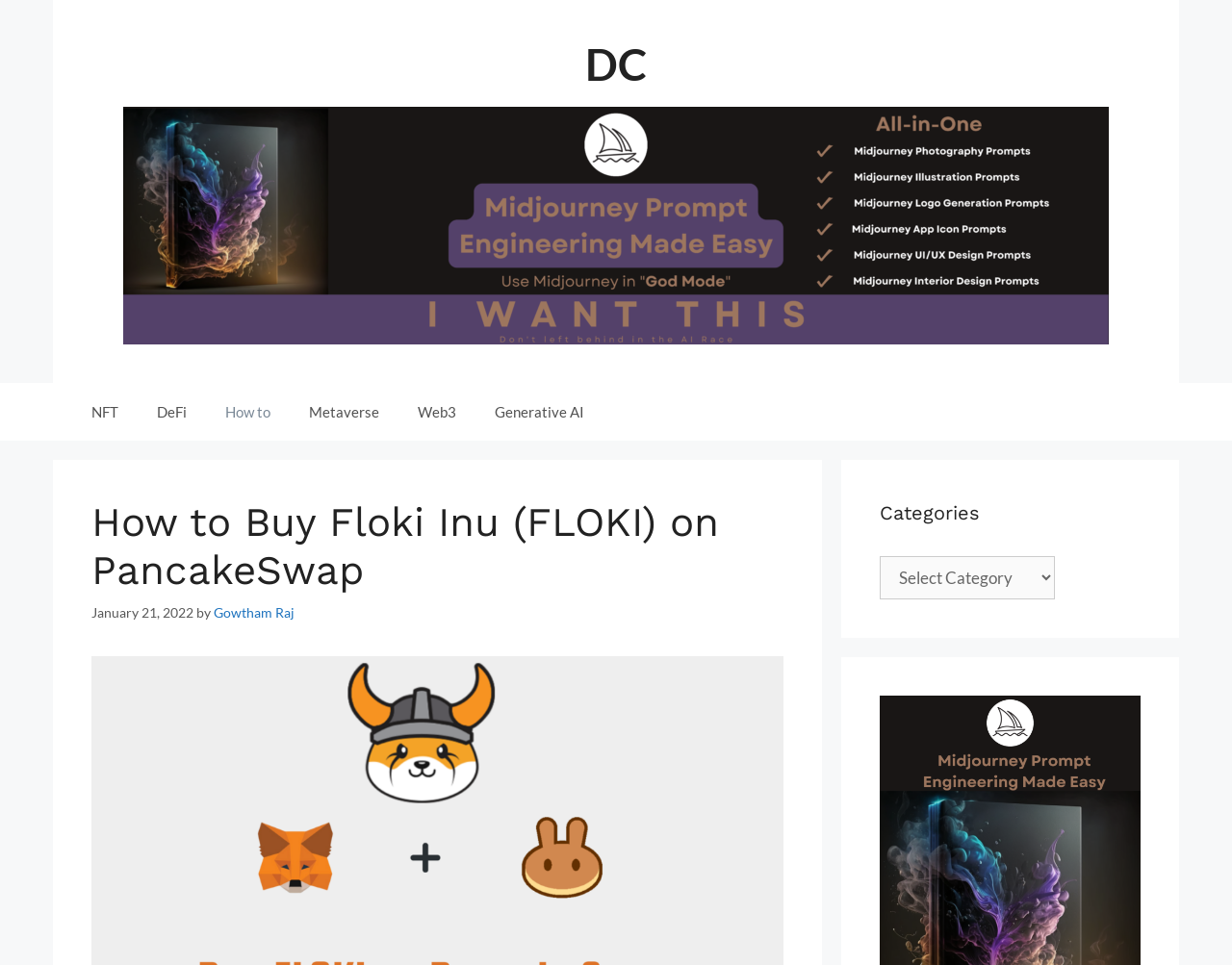Please specify the bounding box coordinates of the region to click in order to perform the following instruction: "Go to the 'Contact' page".

None